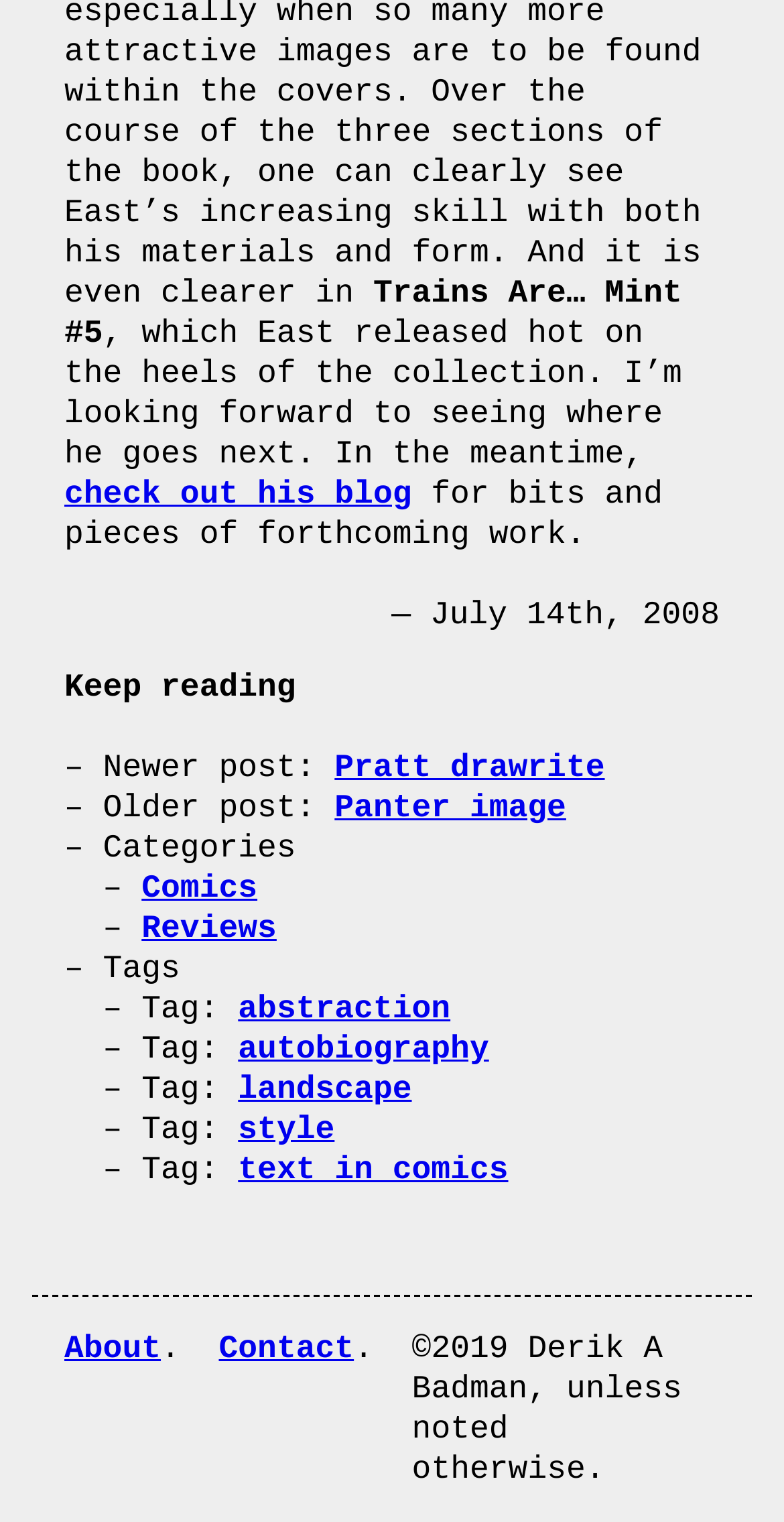What is the tag related to the use of words in comics?
Using the visual information from the image, give a one-word or short-phrase answer.

text in comics